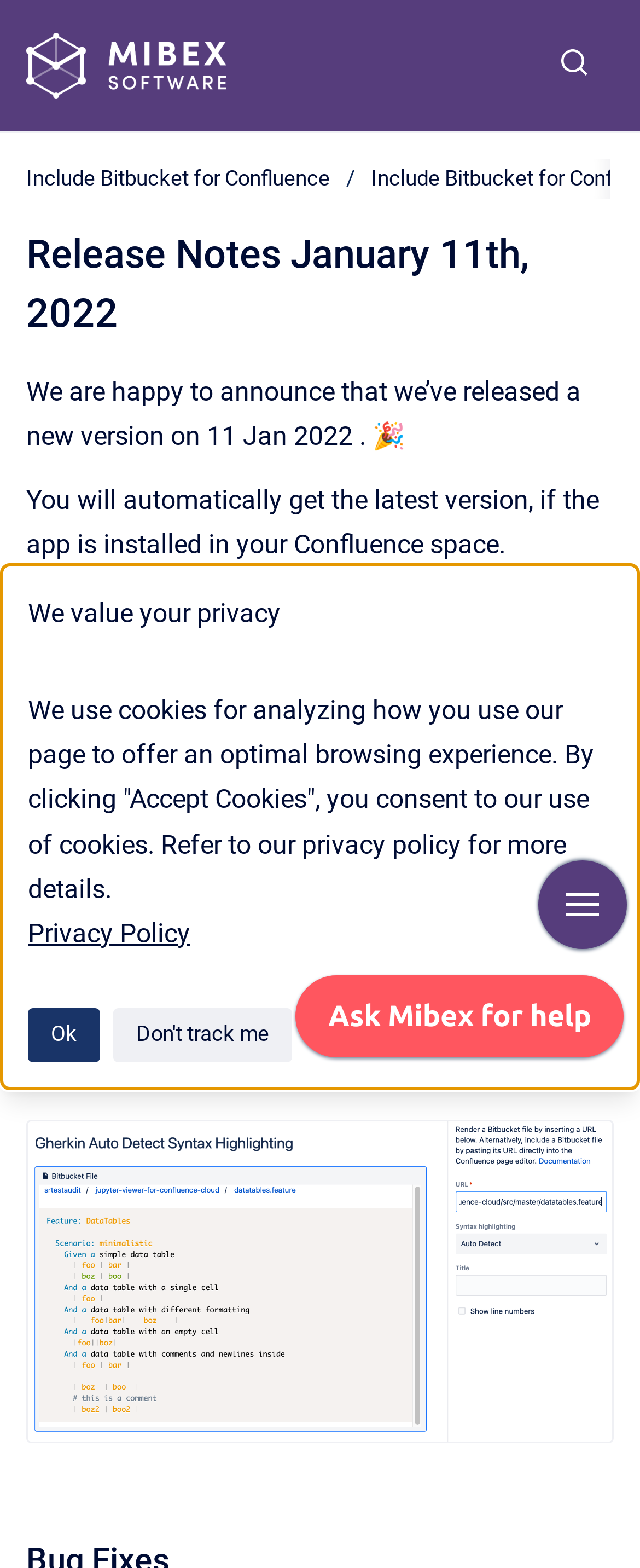Please specify the bounding box coordinates of the clickable region to carry out the following instruction: "show navigation". The coordinates should be four float numbers between 0 and 1, in the format [left, top, right, bottom].

[0.841, 0.549, 0.979, 0.605]